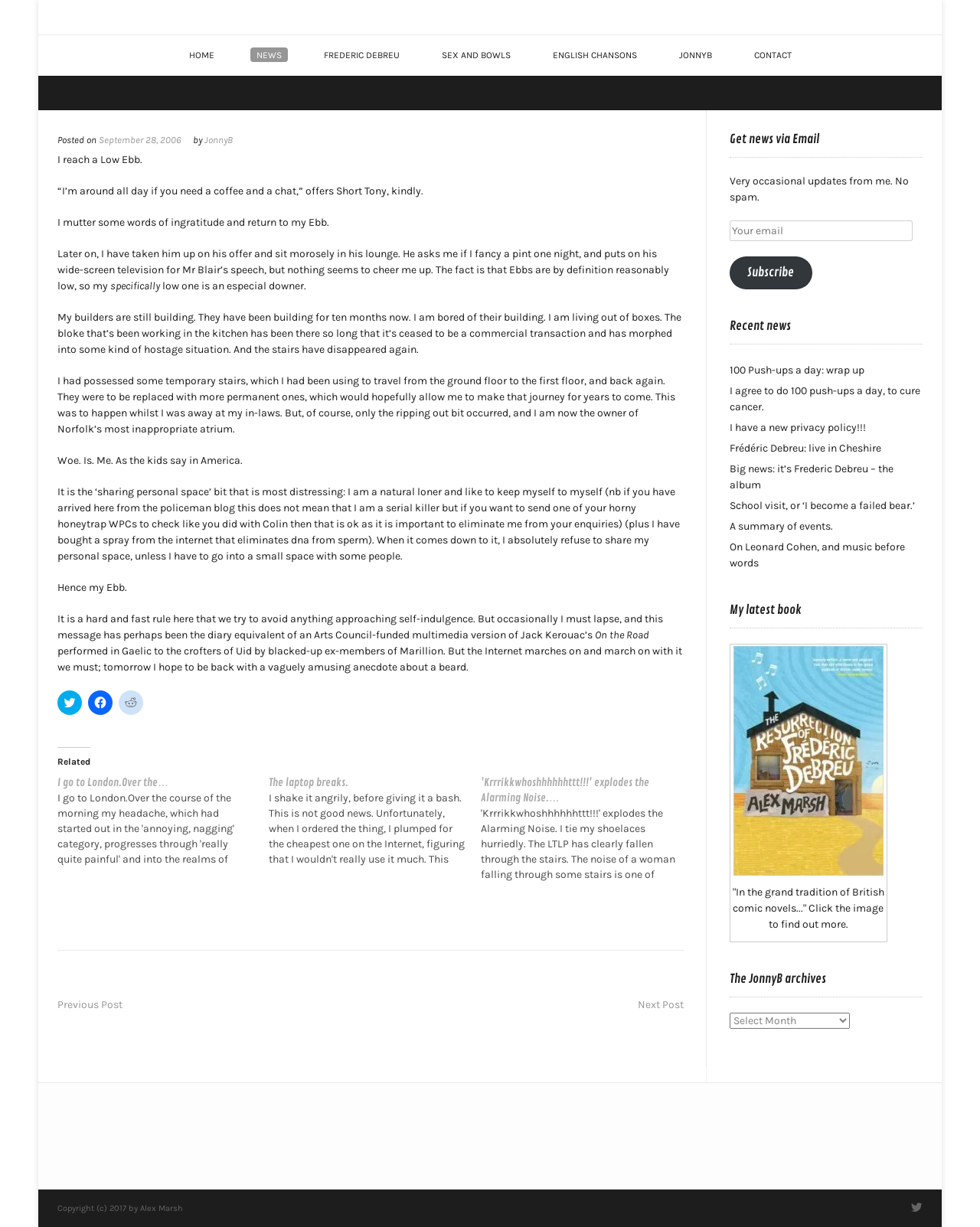Pinpoint the bounding box coordinates of the area that should be clicked to complete the following instruction: "View the 'Related' posts". The coordinates must be given as four float numbers between 0 and 1, i.e., [left, top, right, bottom].

[0.059, 0.609, 0.092, 0.624]